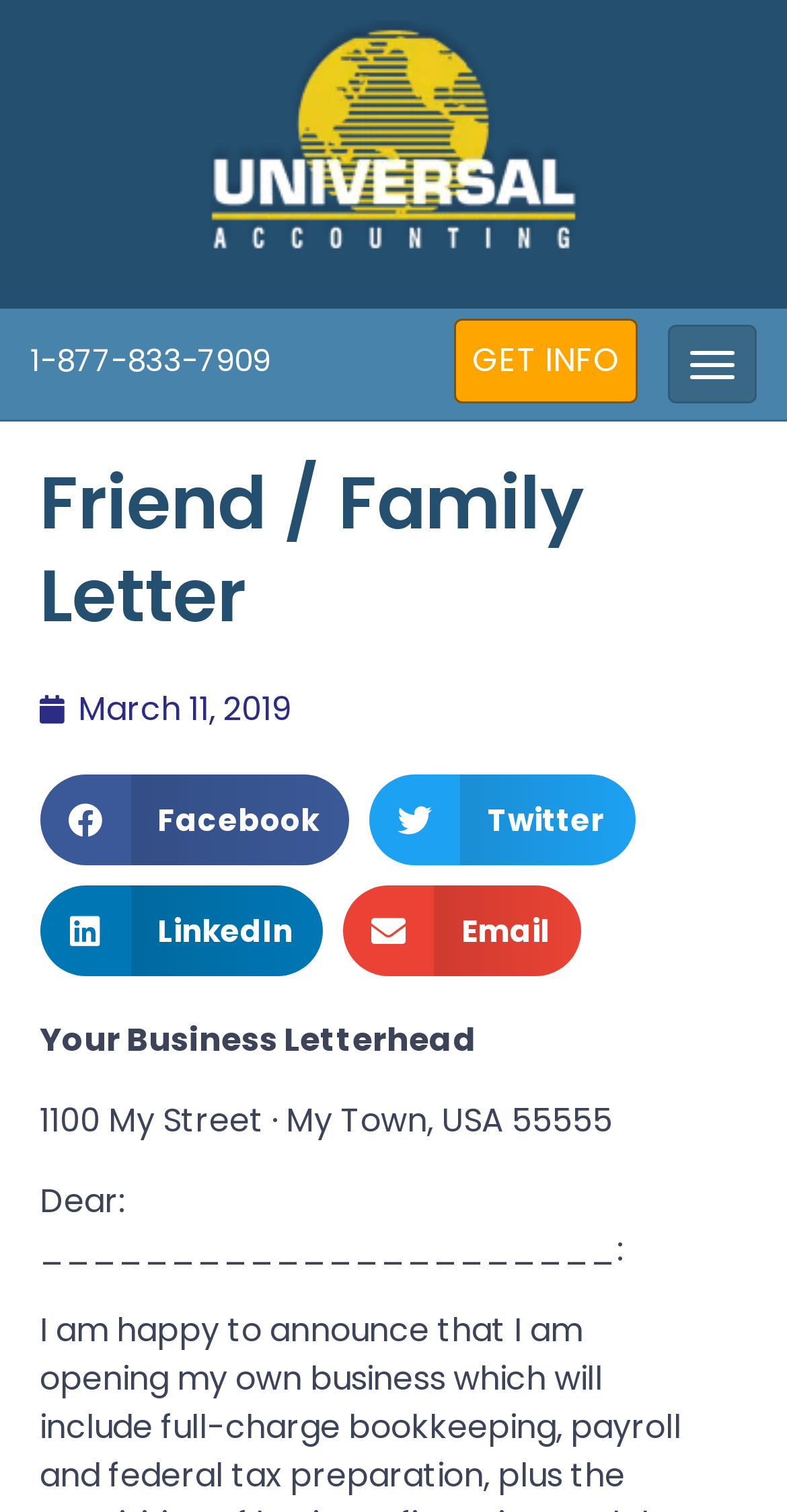Determine the bounding box coordinates of the section to be clicked to follow the instruction: "Click the Universal Accounting School link". The coordinates should be given as four float numbers between 0 and 1, formatted as [left, top, right, bottom].

[0.256, 0.075, 0.744, 0.106]